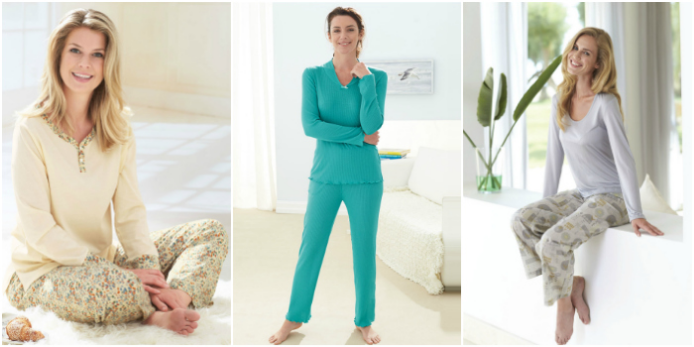Detail the scene shown in the image extensively.

The image showcases a collection of elegant and comfortable loungewear, perfect for cozy nights in. On the left, a model is seated in a soft, long-sleeved top with a decorative neckline paired with patterned pants, exuding a sense of warmth and relaxation. The center model wears a vibrant turquoise two-piece set, featuring a fitted long-sleeve top and matching bottoms, emphasizing both style and comfort. To the right, a model poses gracefully in a light gray top, accentuating her femininity, paired with stylish printed pants that enhance the overall look. This collection captures the essence of snuggling up indoors, making it ideal for enjoying favorite TV shows and films during winter nights.